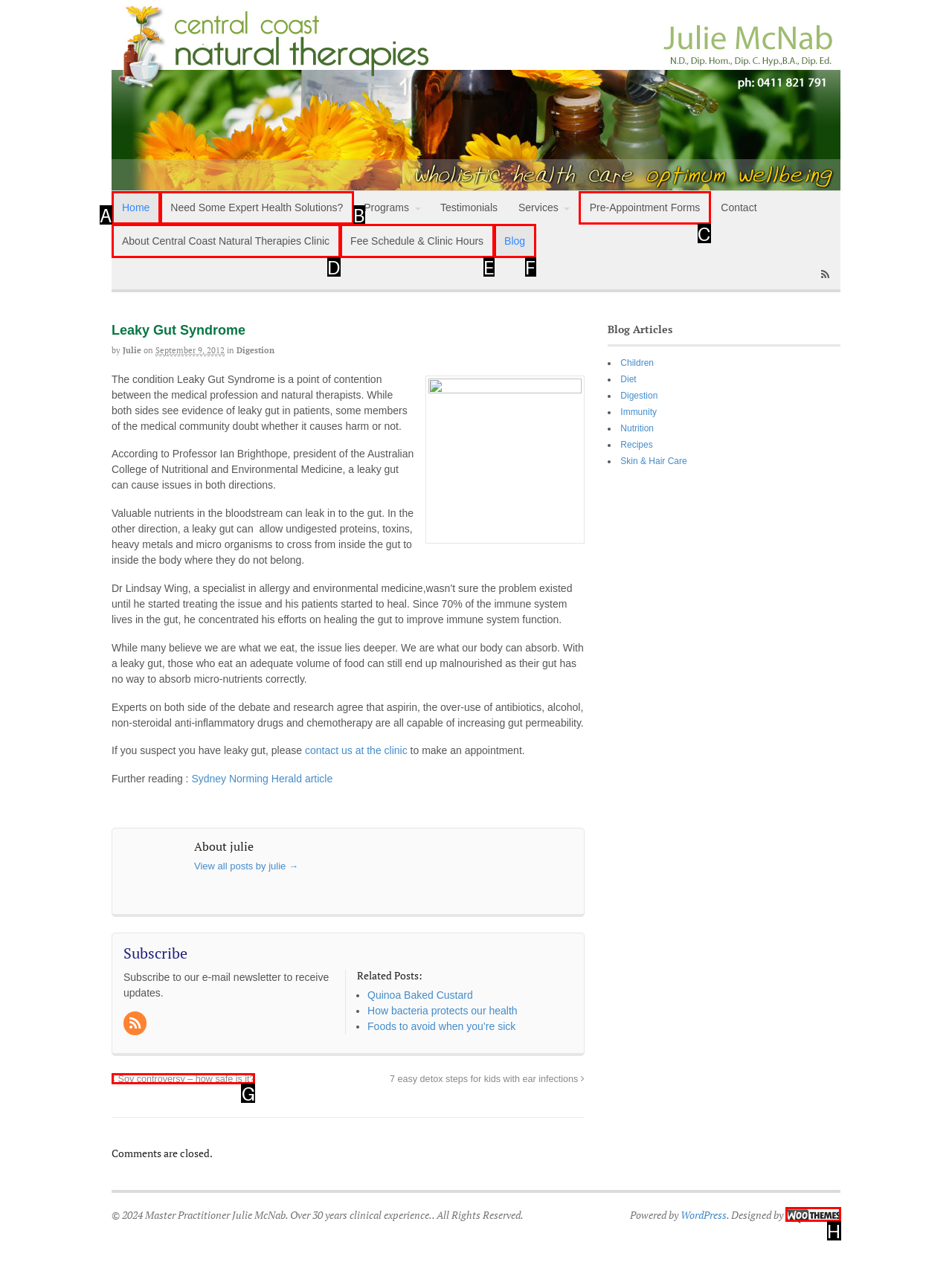Identify the HTML element that best fits the description: Pre-Appointment Forms. Respond with the letter of the corresponding element.

C